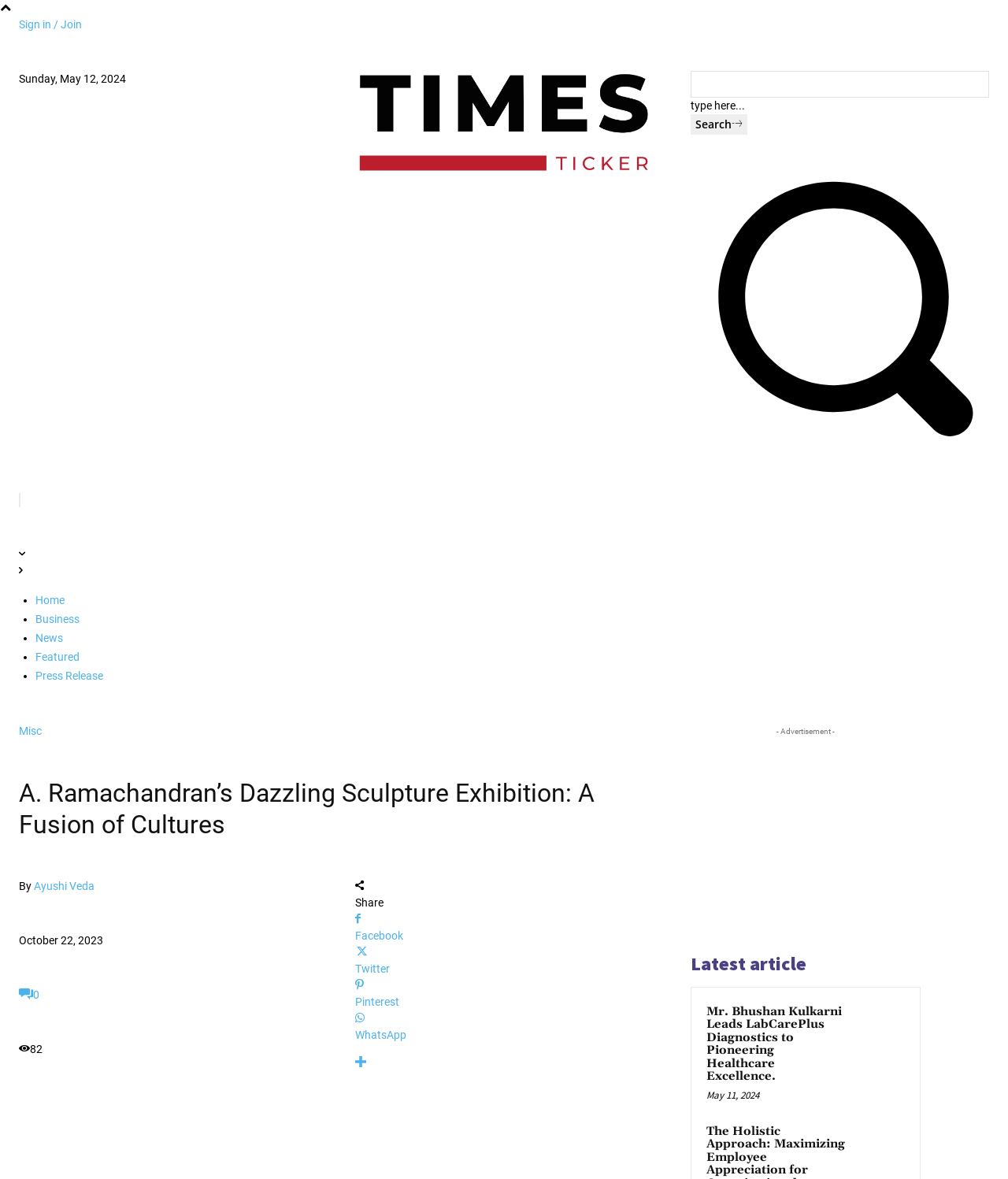Locate the bounding box coordinates of the area to click to fulfill this instruction: "Follow on Spotify". The bounding box should be presented as four float numbers between 0 and 1, in the order [left, top, right, bottom].

None